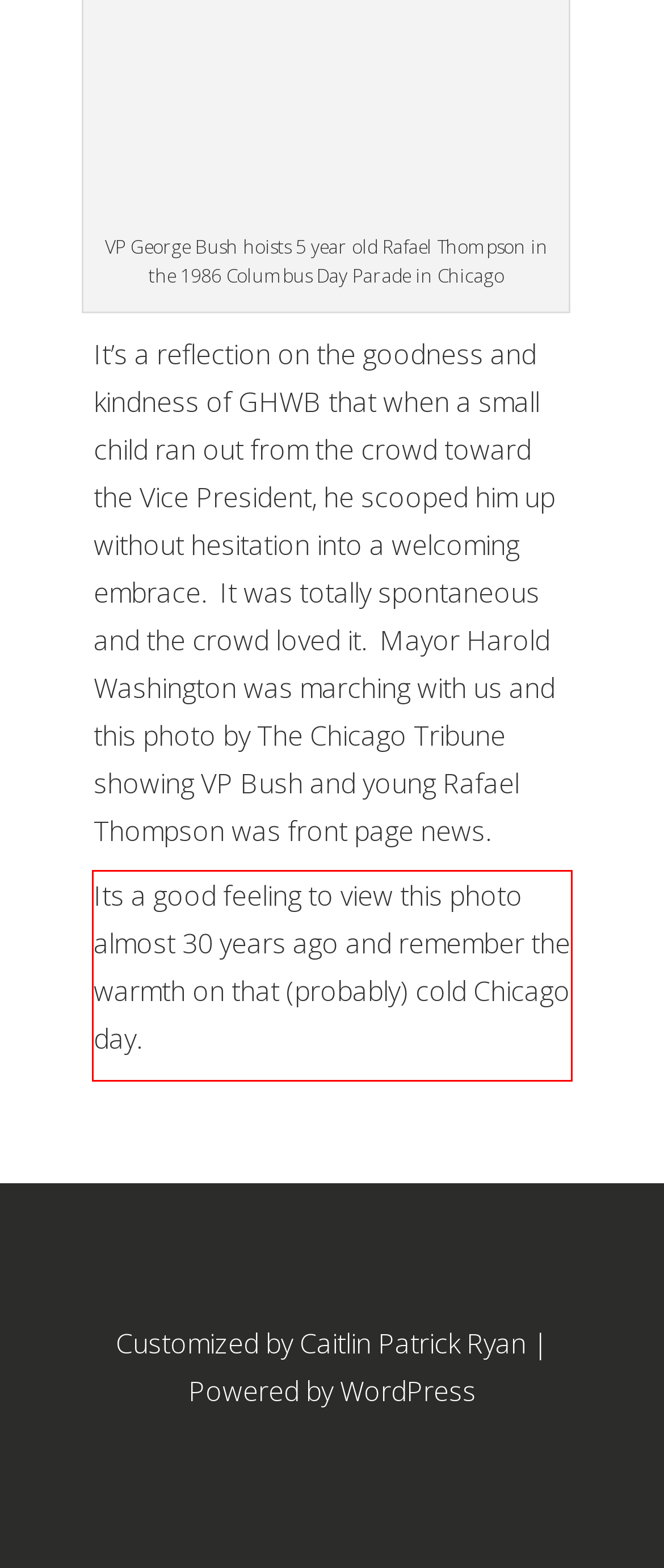Examine the webpage screenshot, find the red bounding box, and extract the text content within this marked area.

Its a good feeling to view this photo almost 30 years ago and remember the warmth on that (probably) cold Chicago day.